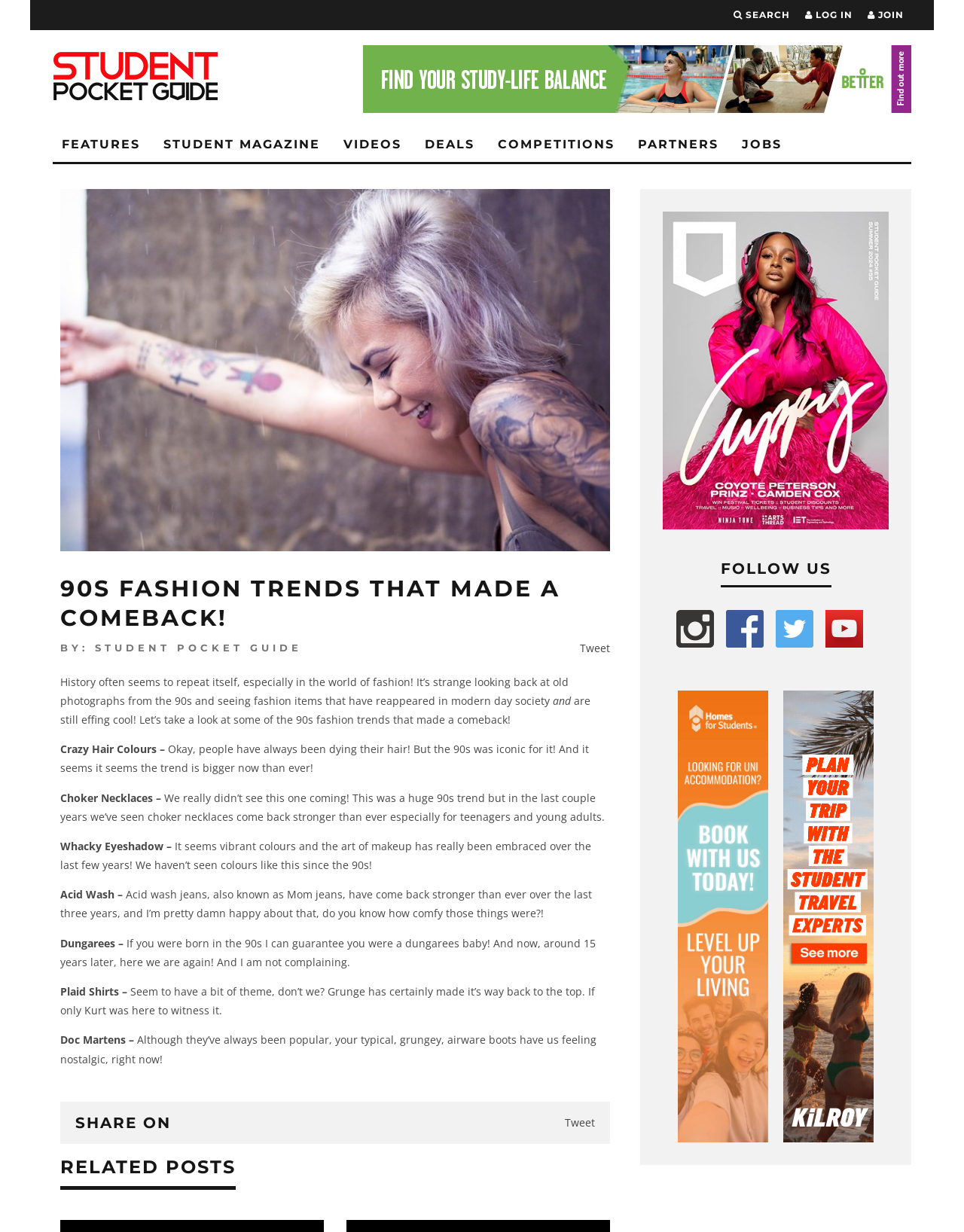Can you give a comprehensive explanation to the question given the content of the image?
What type of content is listed under 'RELATED POSTS'?

The 'RELATED POSTS' section is located at the bottom of the webpage, and it lists related articles or posts that may be of interest to the user.